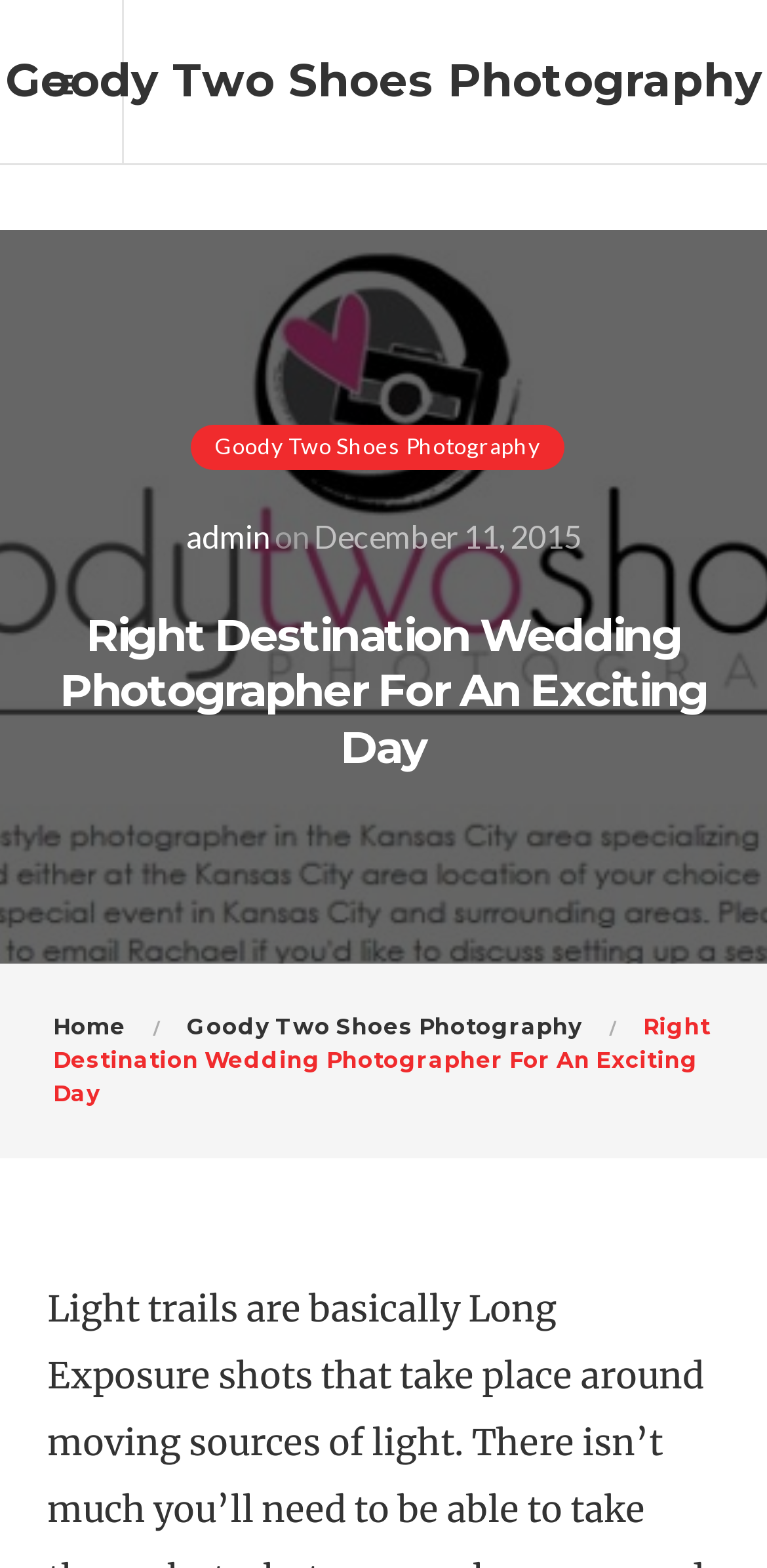Using the element description: "parent_node: Goody Two Shoes Photography", determine the bounding box coordinates. The coordinates should be in the format [left, top, right, bottom], with values between 0 and 1.

[0.0, 0.0, 0.162, 0.103]